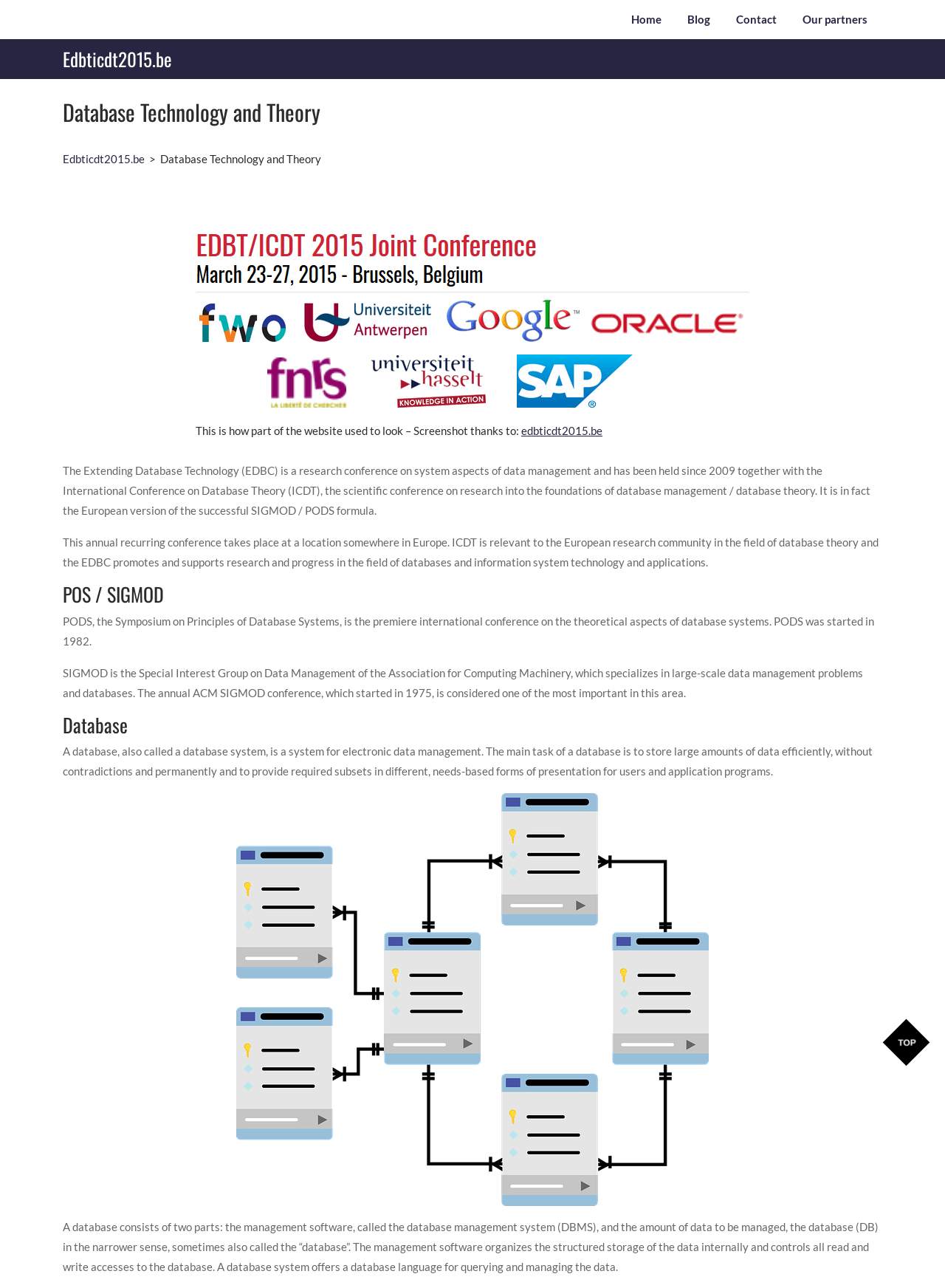Locate and generate the text content of the webpage's heading.

Database Technology and Theory